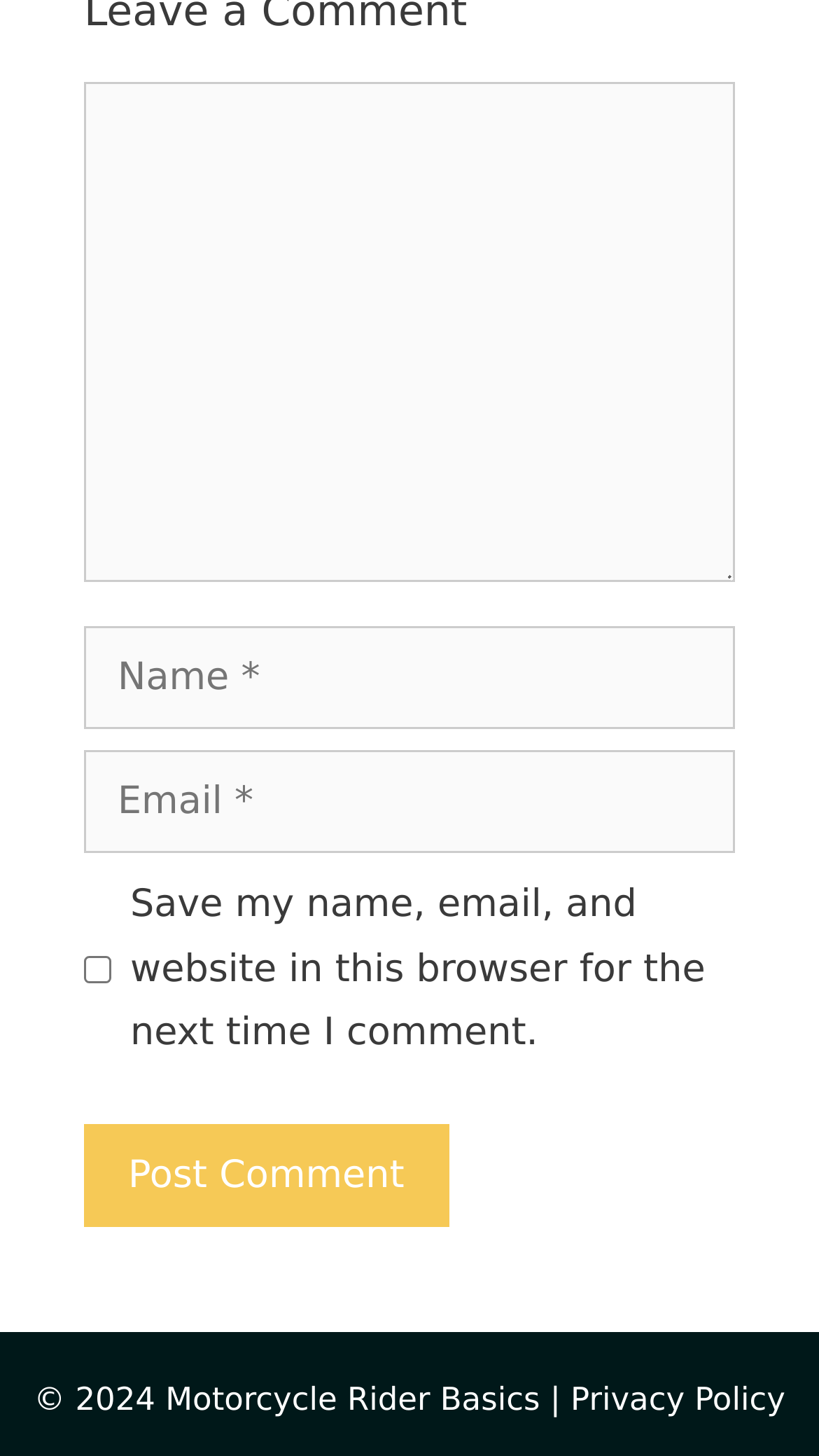Use a single word or phrase to respond to the question:
What is the purpose of the checkbox?

Save comment information